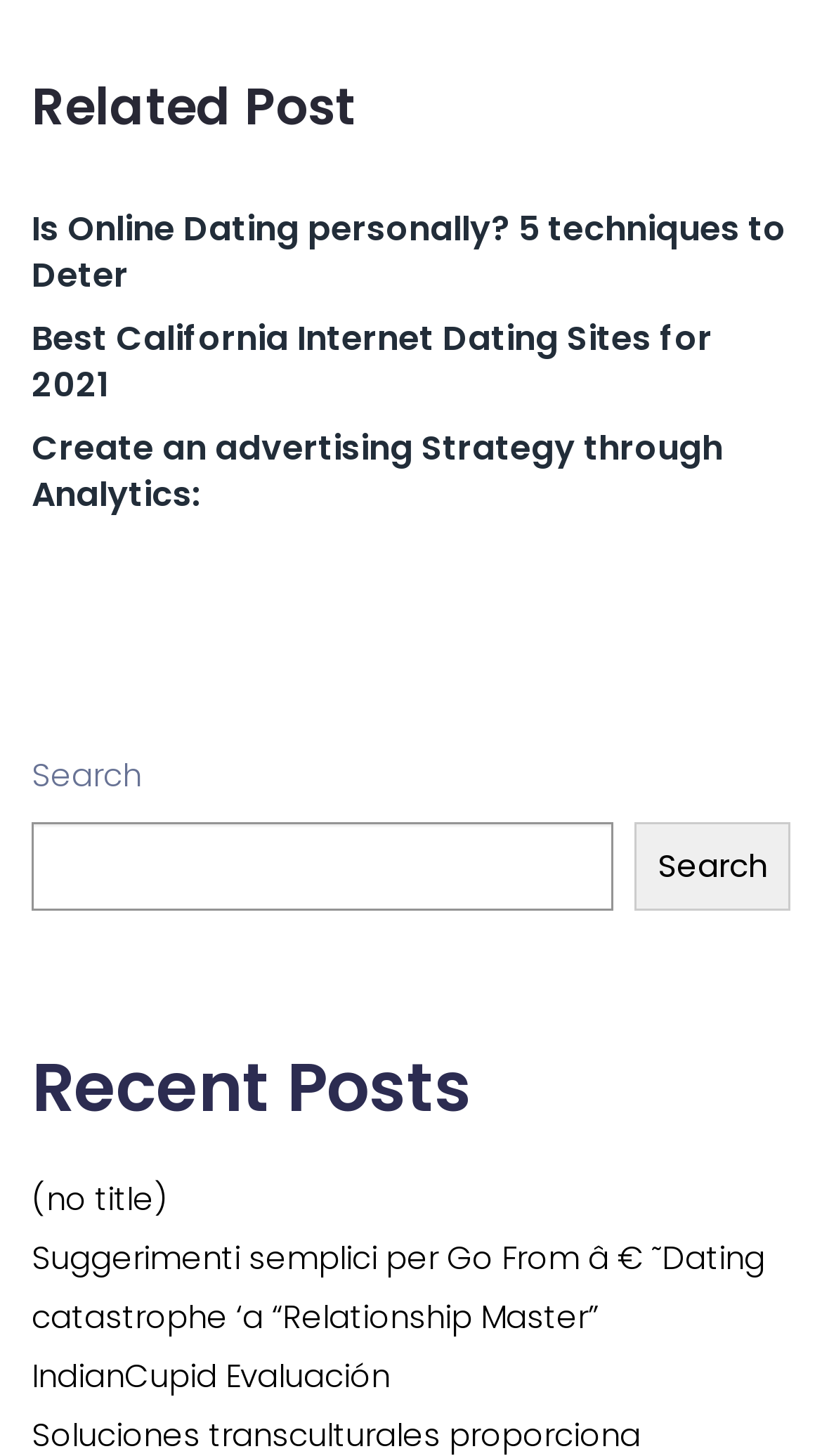Please identify the bounding box coordinates of the clickable region that I should interact with to perform the following instruction: "Read the article 'Suggerimenti semplici per Go From â € ˜Dating catastrophe ‘a “Relationship Master”'". The coordinates should be expressed as four float numbers between 0 and 1, i.e., [left, top, right, bottom].

[0.038, 0.848, 0.931, 0.919]